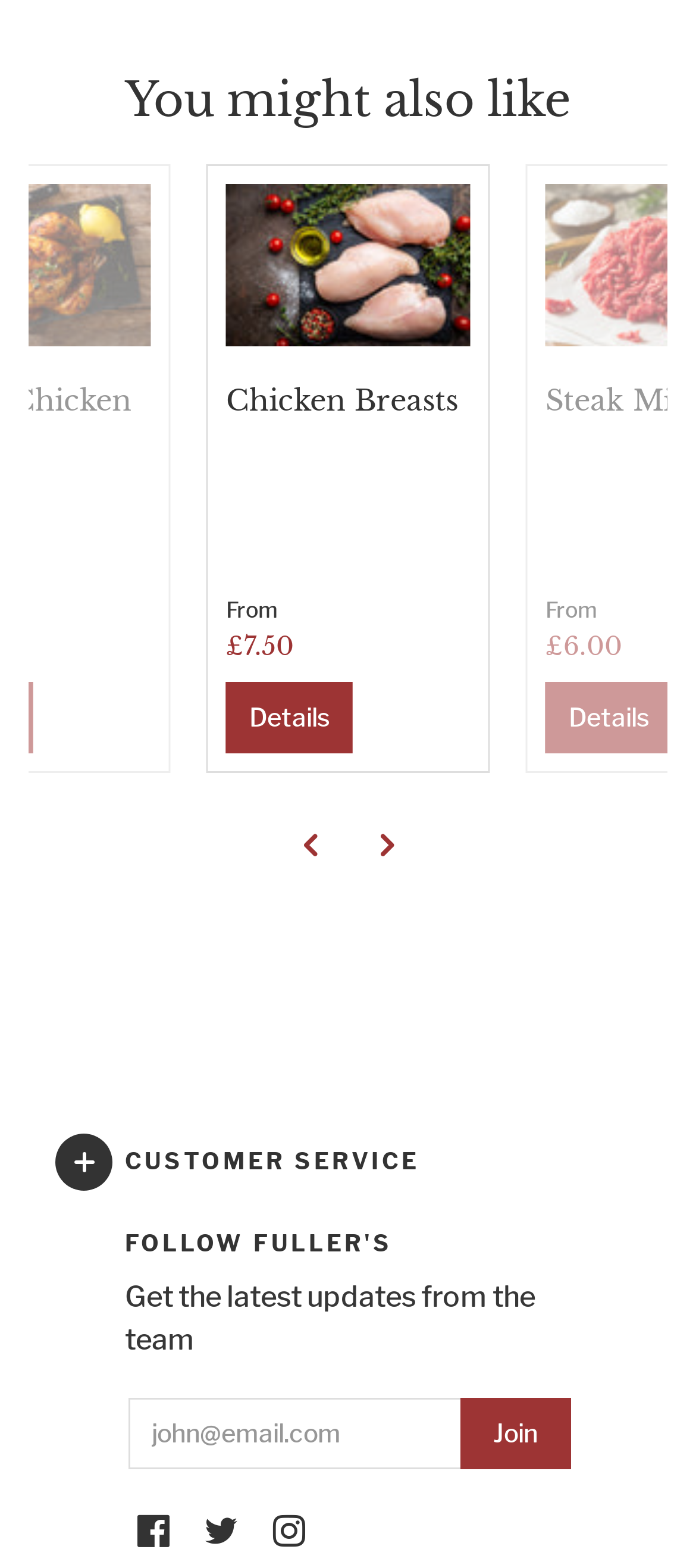Determine the bounding box coordinates of the target area to click to execute the following instruction: "View Chicken Breasts details."

[0.324, 0.435, 0.506, 0.48]